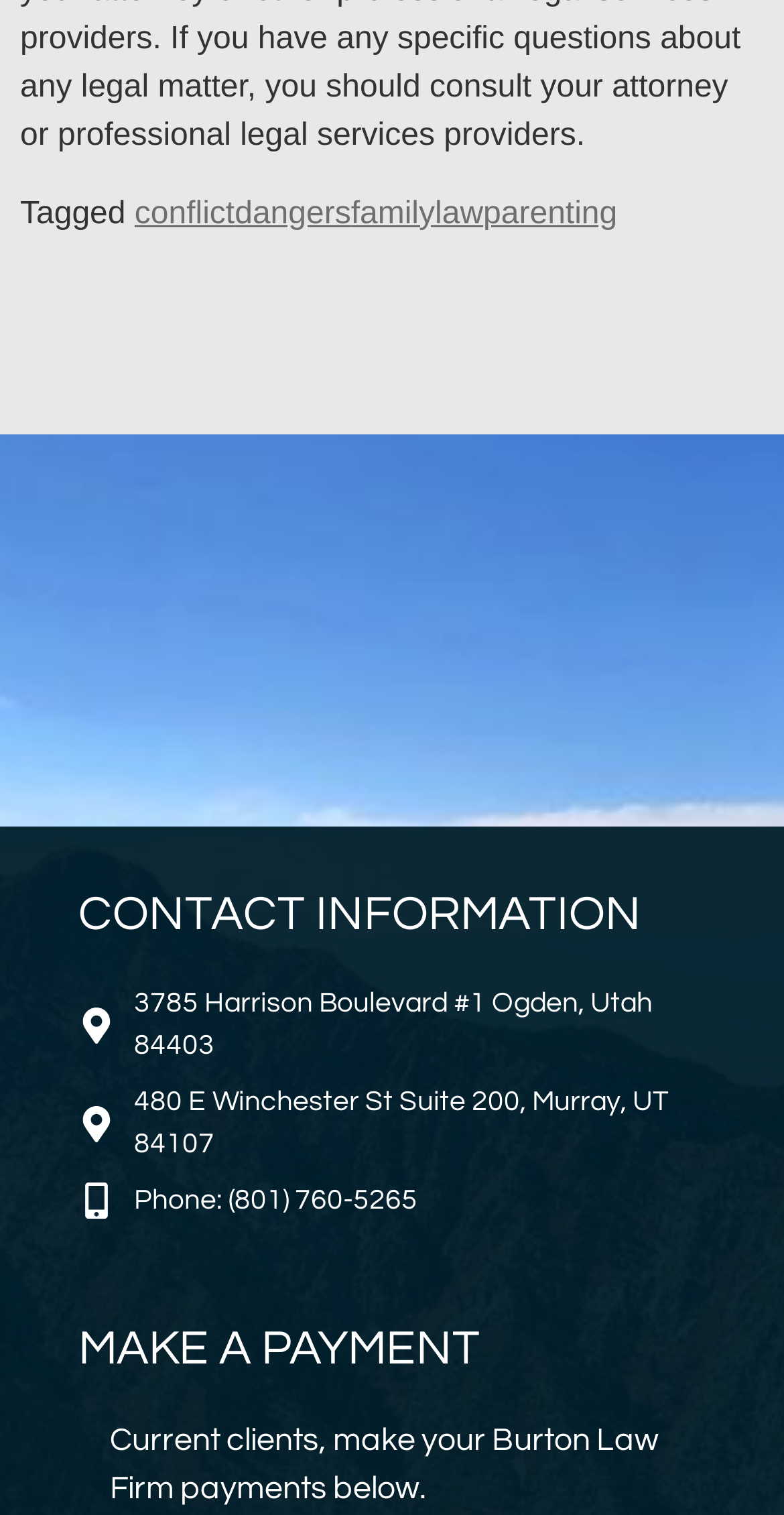Look at the image and write a detailed answer to the question: 
What type of law firm is this?

I inferred the type of law firm by looking at the context of the webpage and the address information which mentions 'Burton Law Firm'.